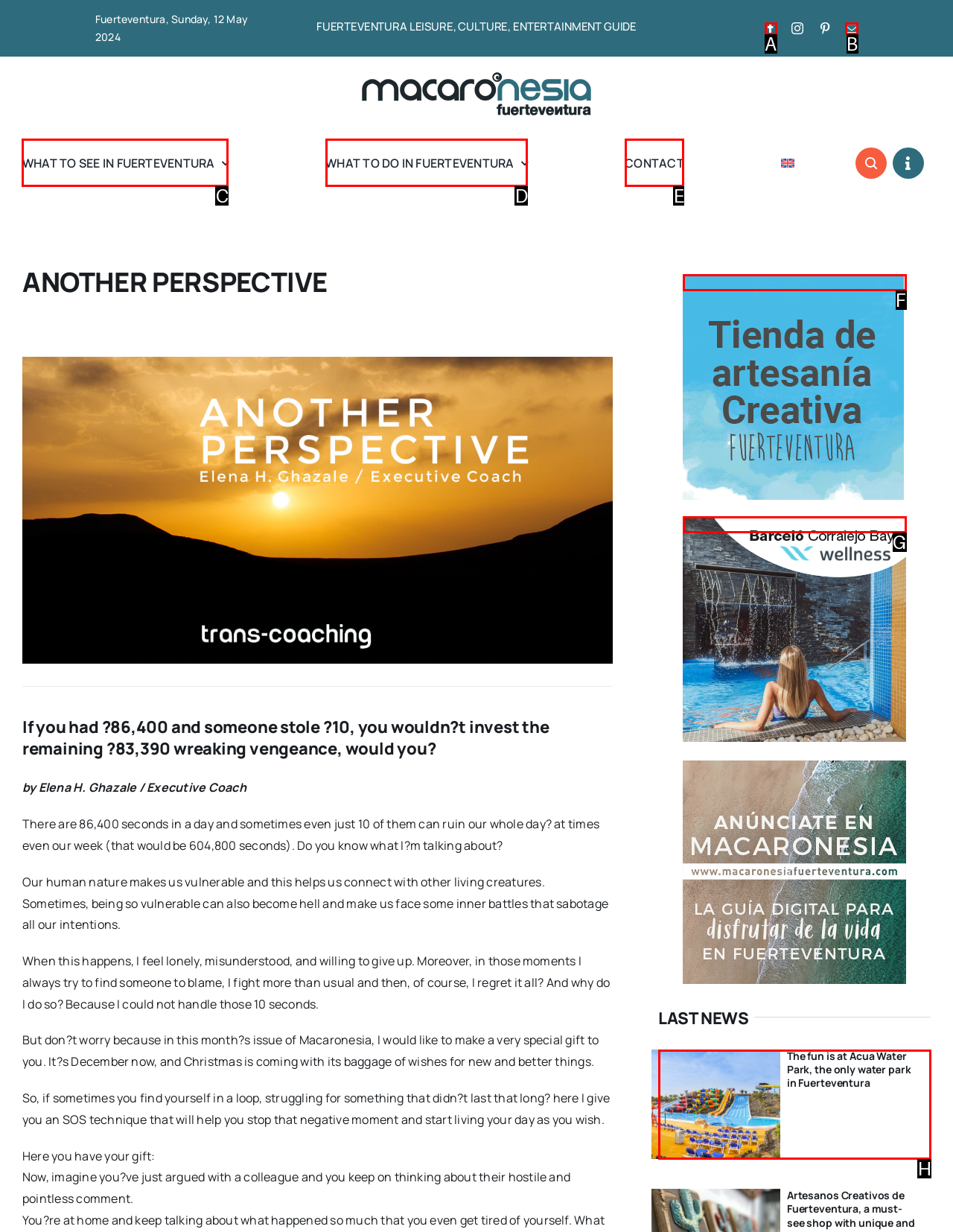Determine which HTML element to click for this task: Read the article about Acua Water Park Provide the letter of the selected choice.

H